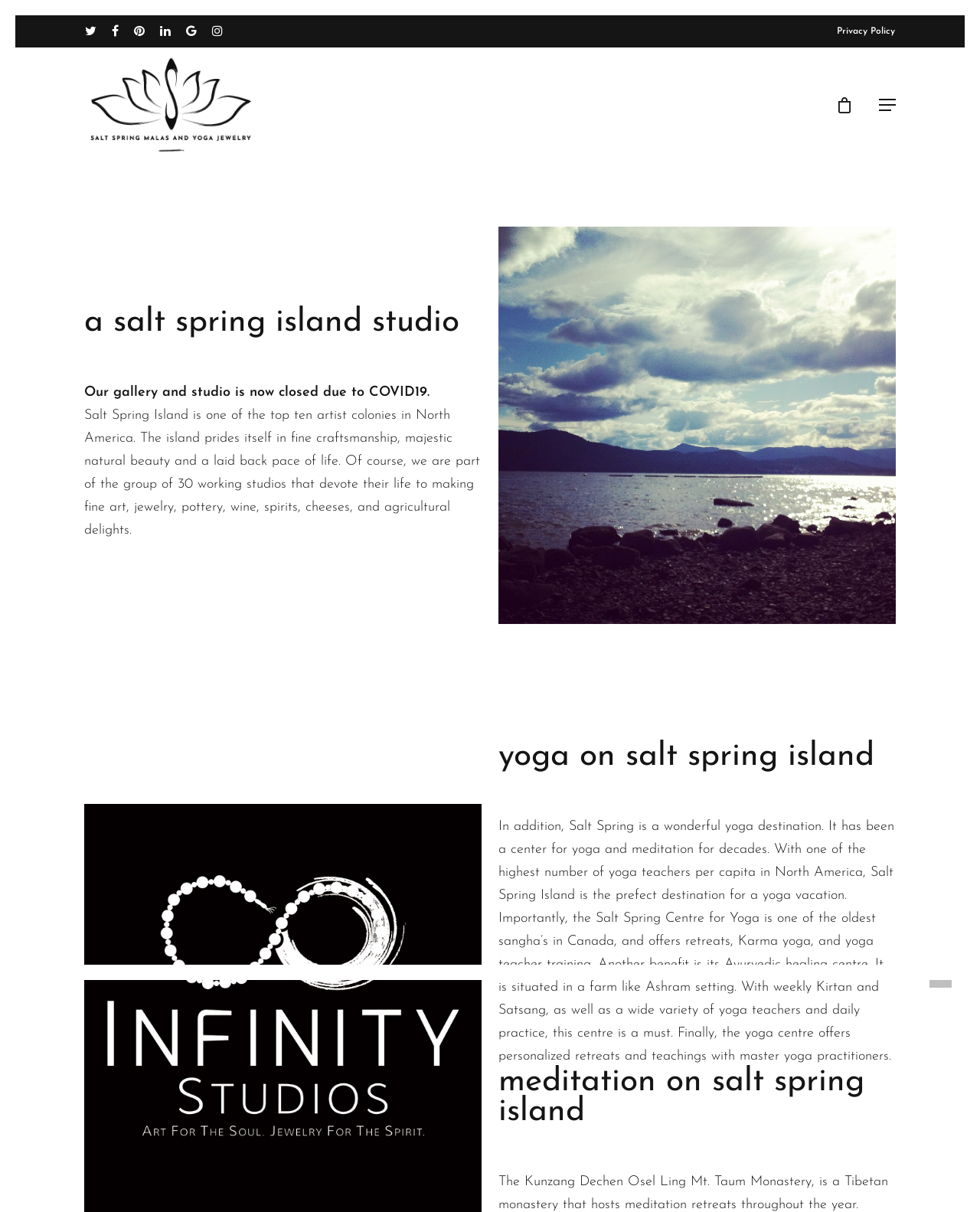Please locate the bounding box coordinates of the element that should be clicked to complete the given instruction: "Read about 'Mala Beads Meanings'".

[0.793, 0.397, 0.967, 0.416]